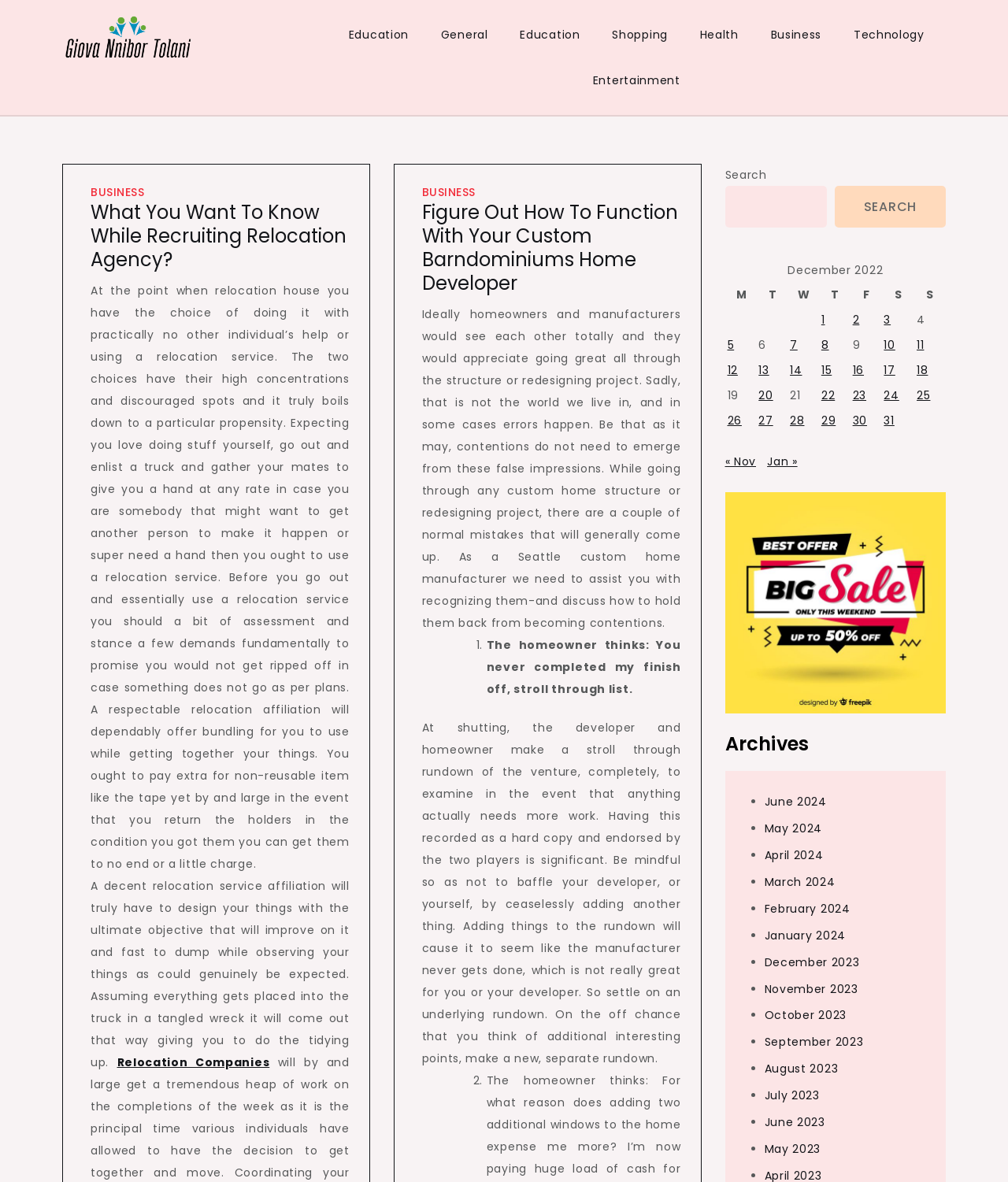How many links are in the footer section?
Please give a detailed and elaborate explanation in response to the question.

There are 2 links in the footer section, namely 'BUSINESS' and 'Relocation Companies', which are located at the bottom of the webpage.